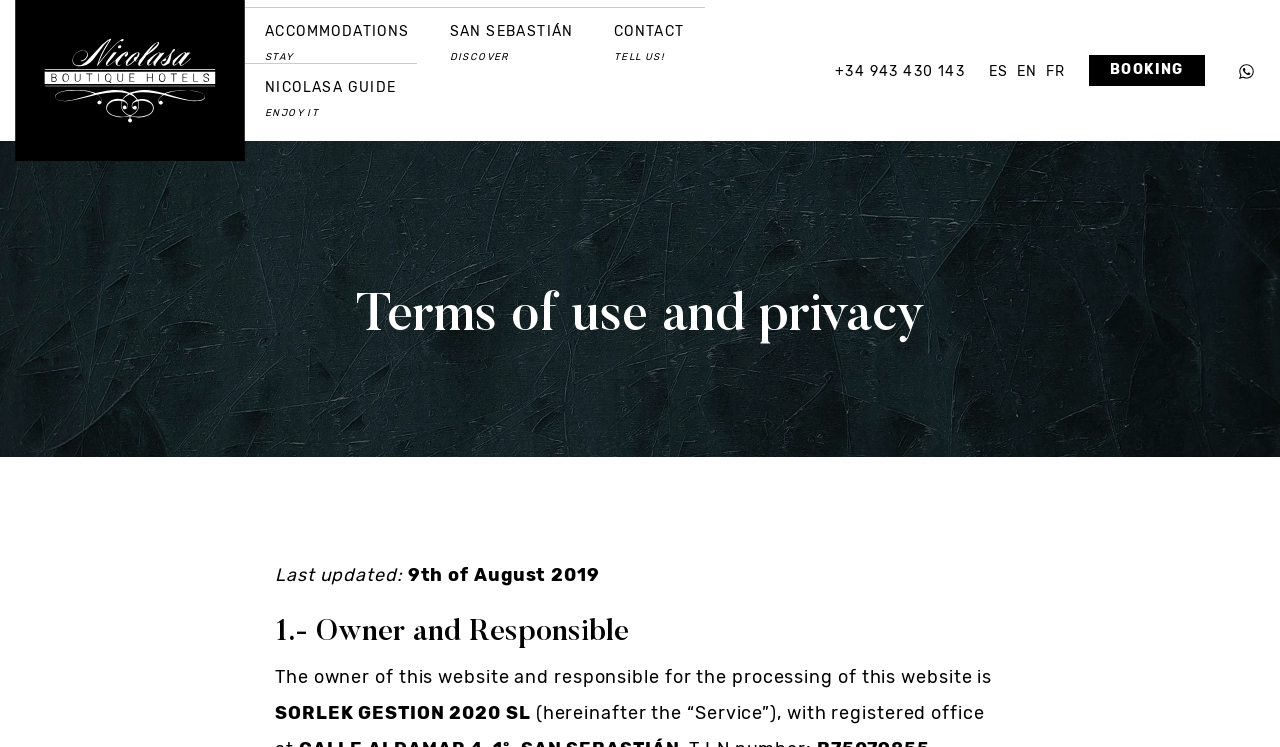Please identify the bounding box coordinates of the element on the webpage that should be clicked to follow this instruction: "View accommodations". The bounding box coordinates should be given as four float numbers between 0 and 1, formatted as [left, top, right, bottom].

[0.191, 0.02, 0.336, 0.095]